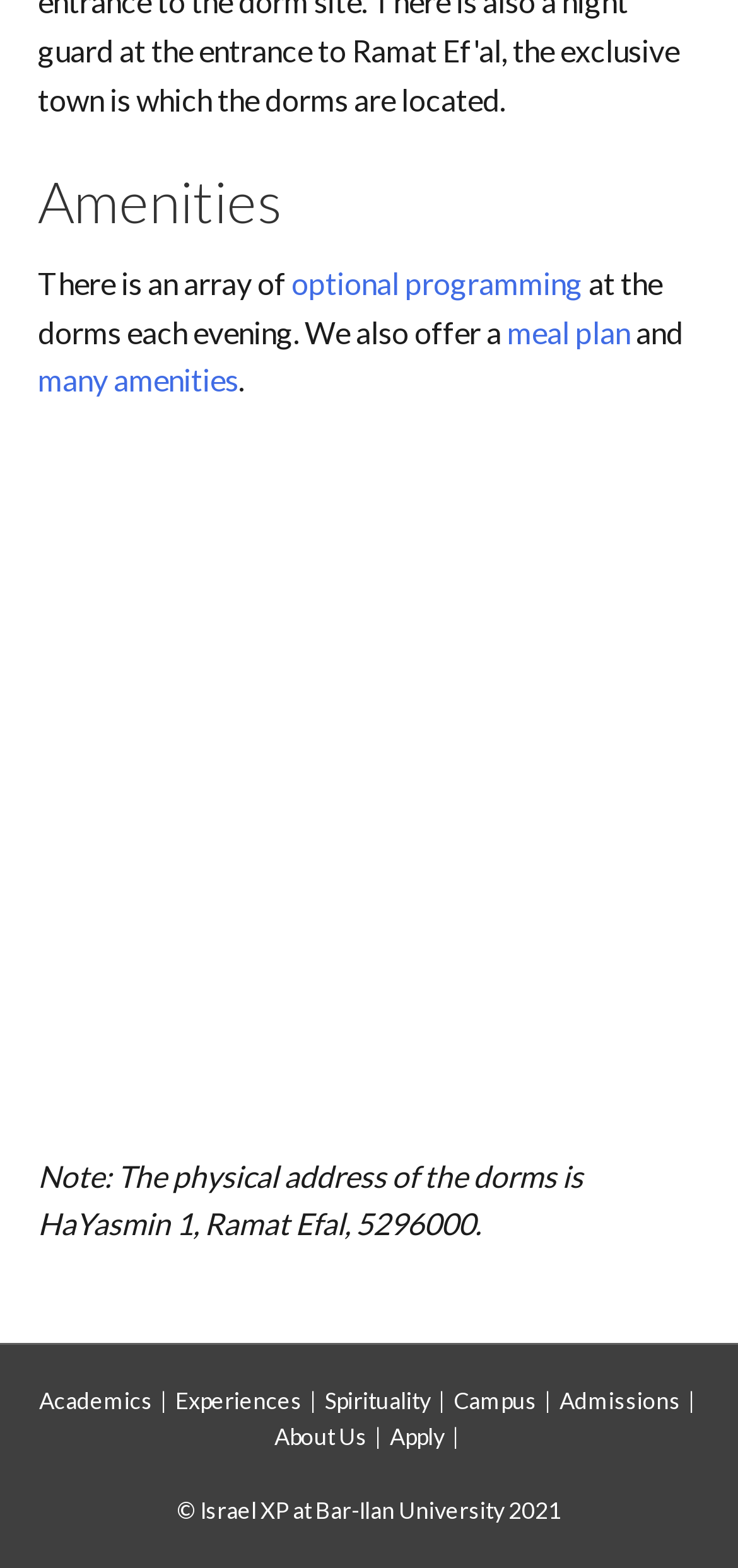Find the bounding box coordinates for the area you need to click to carry out the instruction: "view meal plan". The coordinates should be four float numbers between 0 and 1, indicated as [left, top, right, bottom].

[0.687, 0.2, 0.862, 0.223]